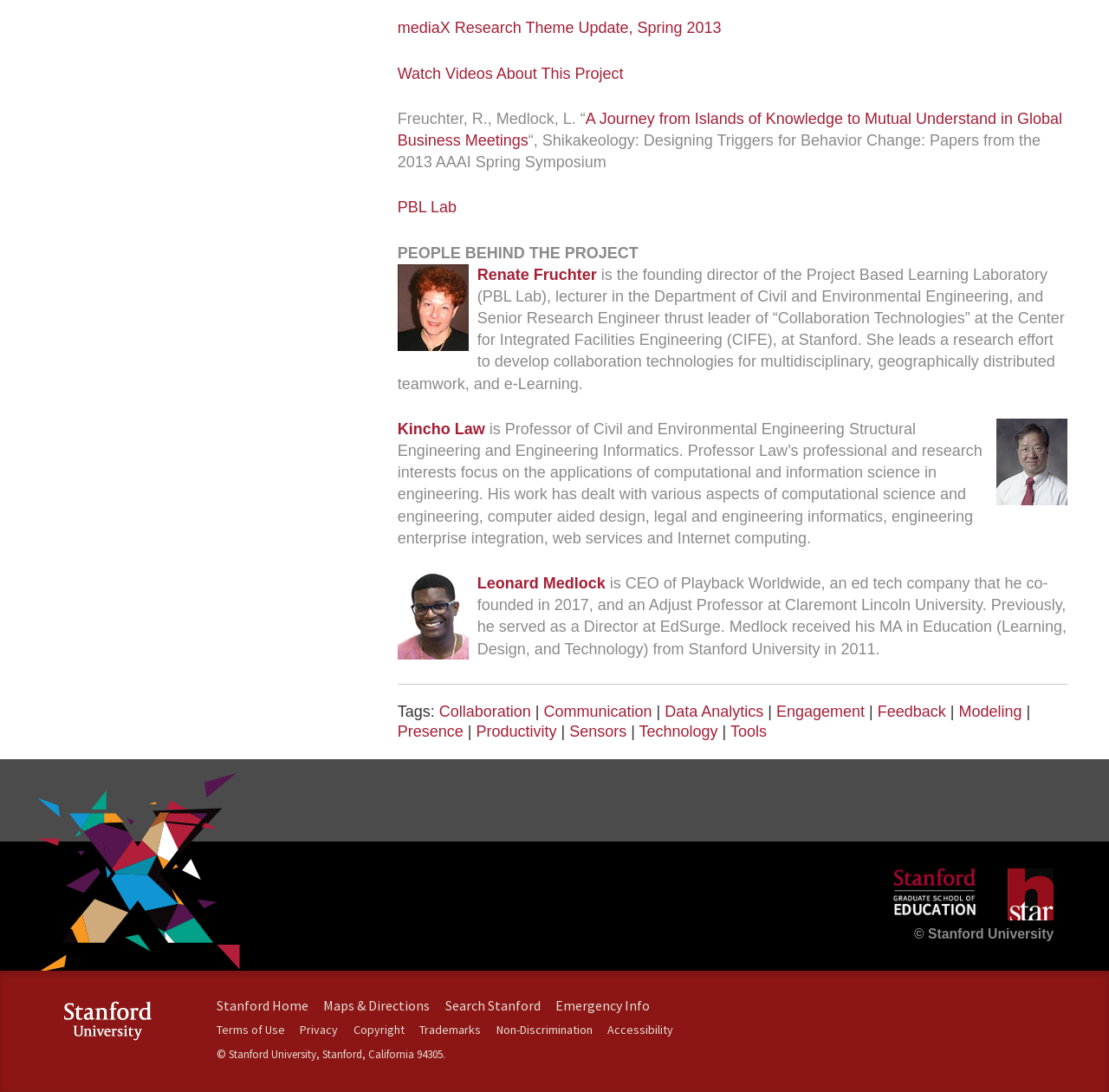Respond concisely with one word or phrase to the following query:
What is the research theme updated in Spring 2013?

mediaX Research Theme